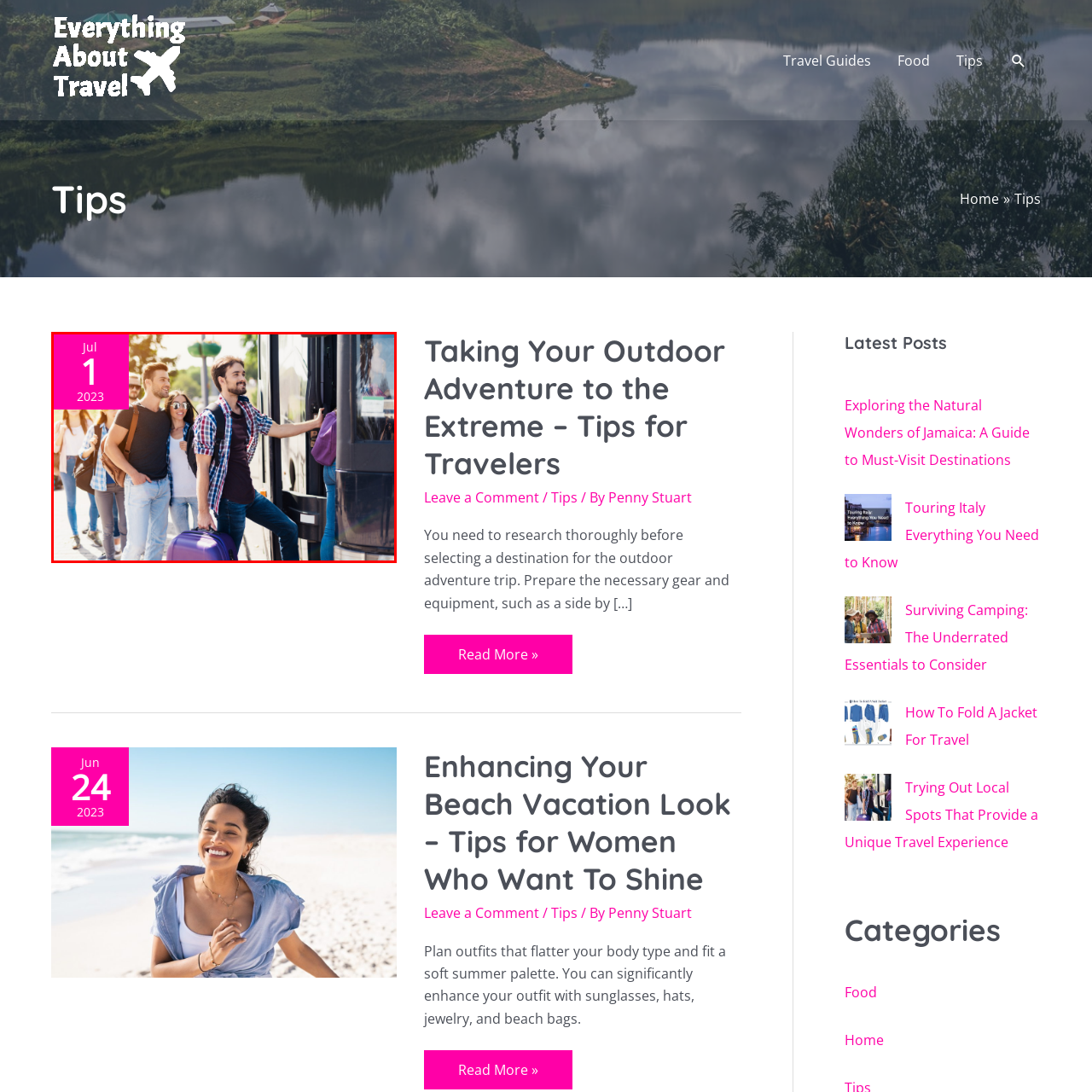What color is the suitcase one traveler is carrying?
Inspect the image area bounded by the red box and answer the question with a single word or a short phrase.

Purple